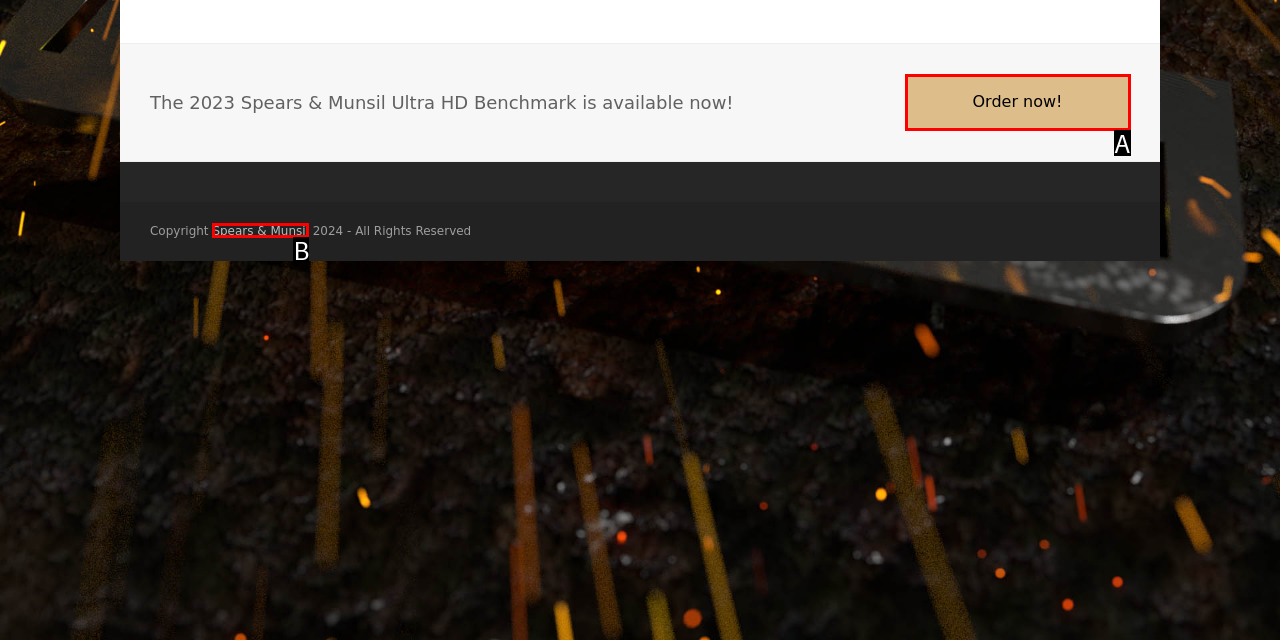Based on the description: Order now!, select the HTML element that best fits. Reply with the letter of the correct choice from the options given.

A